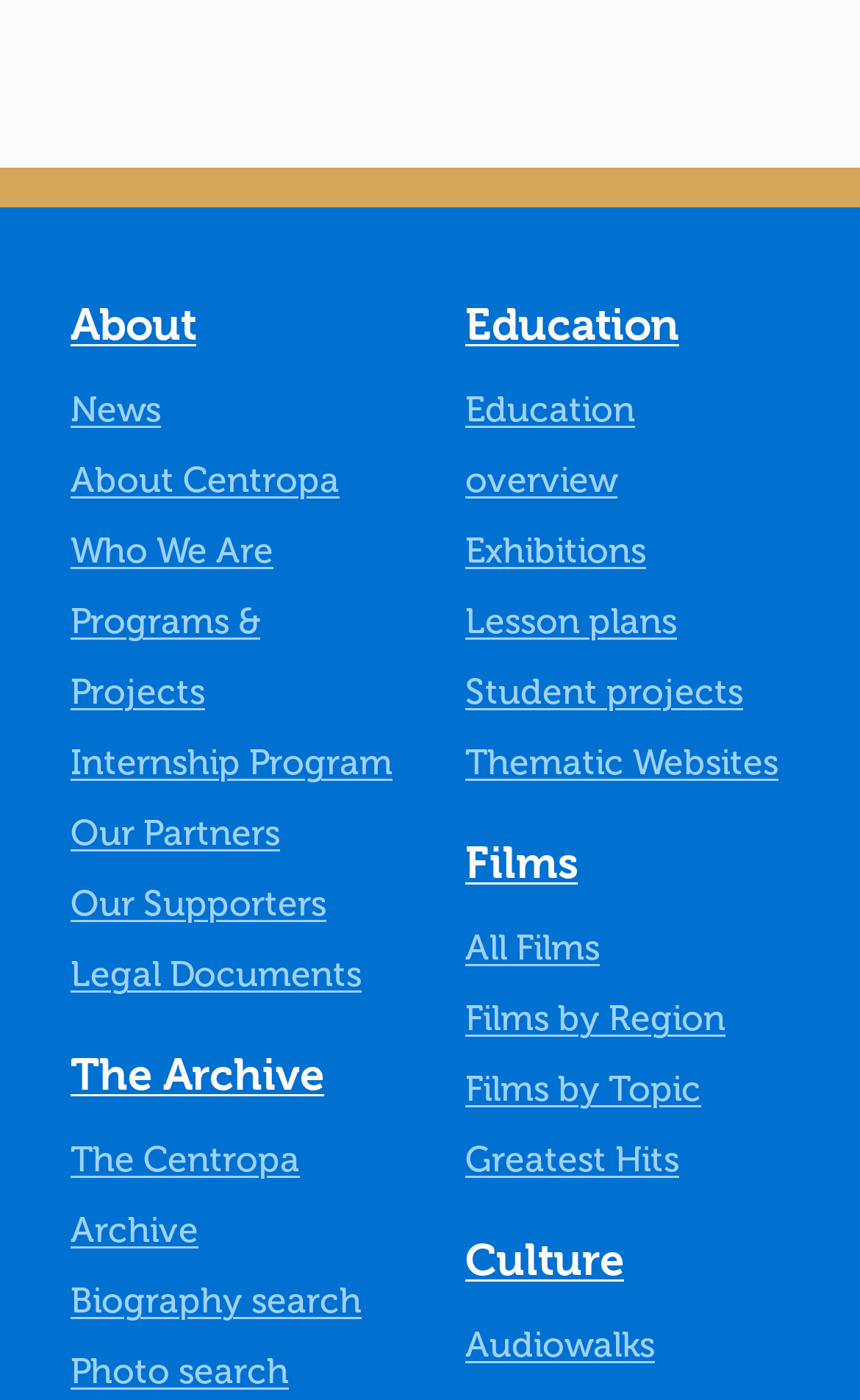Please give a succinct answer using a single word or phrase:
What is the second link under 'The Archive'?

Biography search